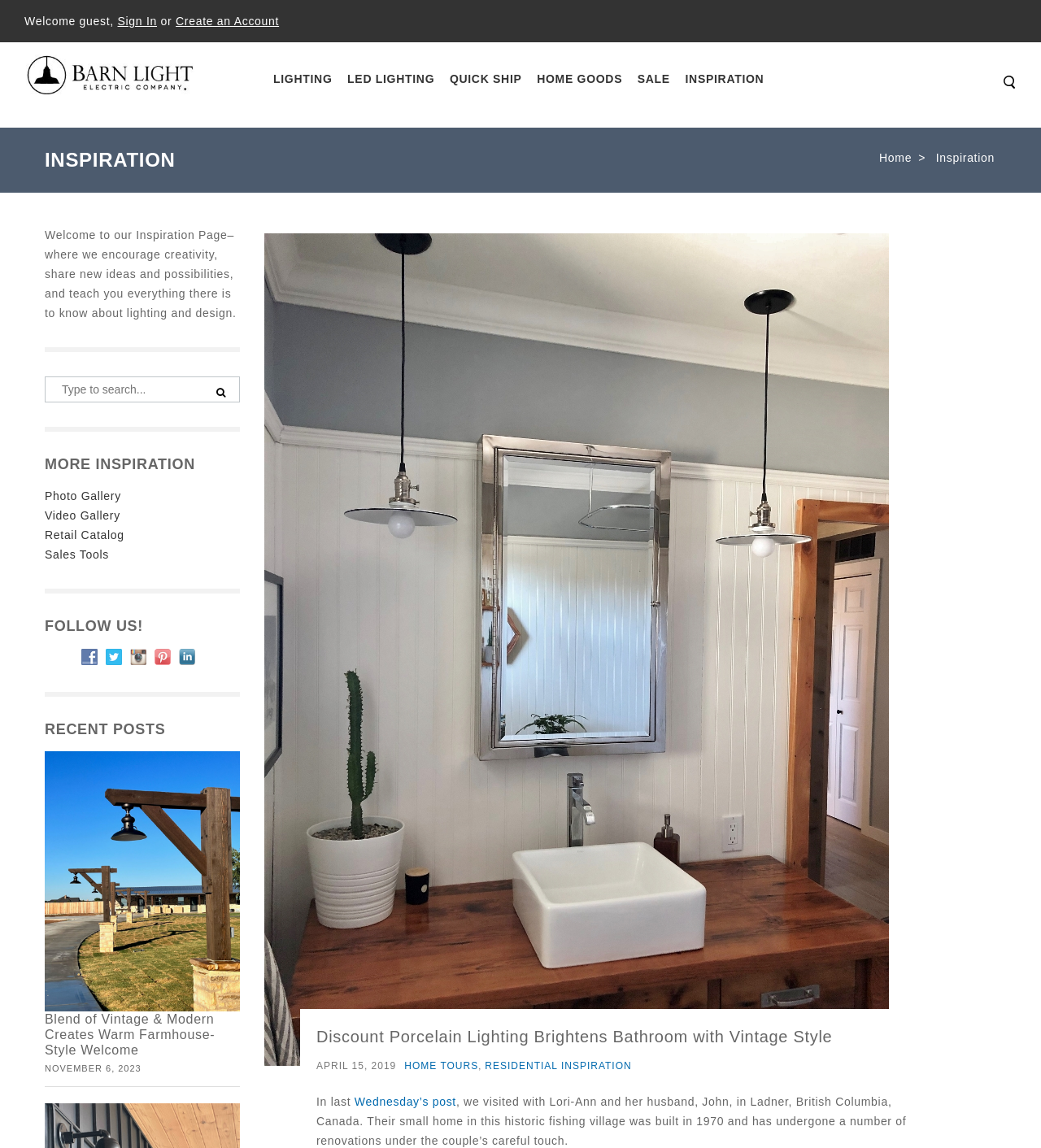Indicate the bounding box coordinates of the element that must be clicked to execute the instruction: "View recent post". The coordinates should be given as four float numbers between 0 and 1, i.e., [left, top, right, bottom].

[0.043, 0.867, 0.23, 0.878]